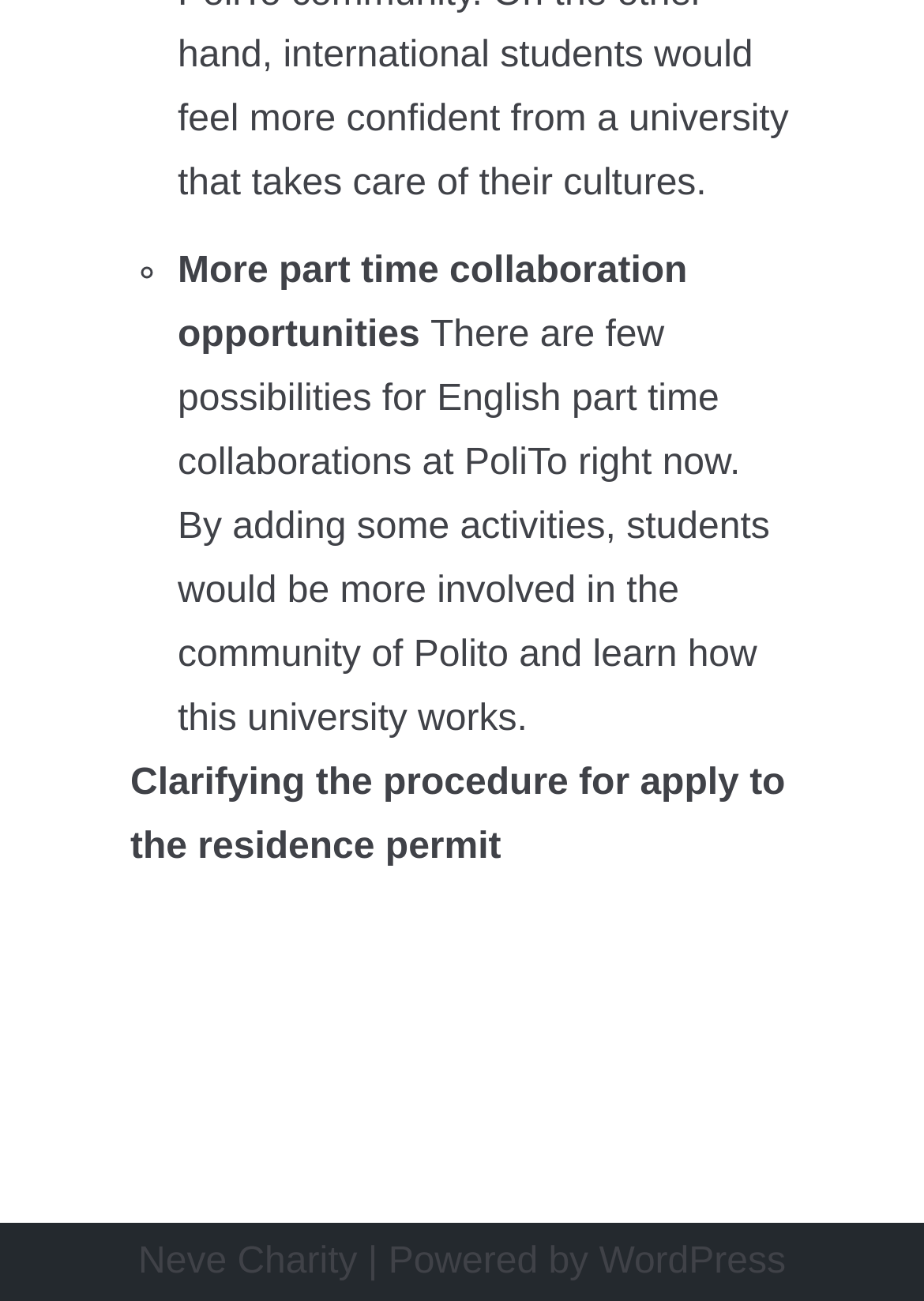Using the format (top-left x, top-left y, bottom-right x, bottom-right y), and given the element description, identify the bounding box coordinates within the screenshot: Neve Charity

[0.15, 0.954, 0.387, 0.985]